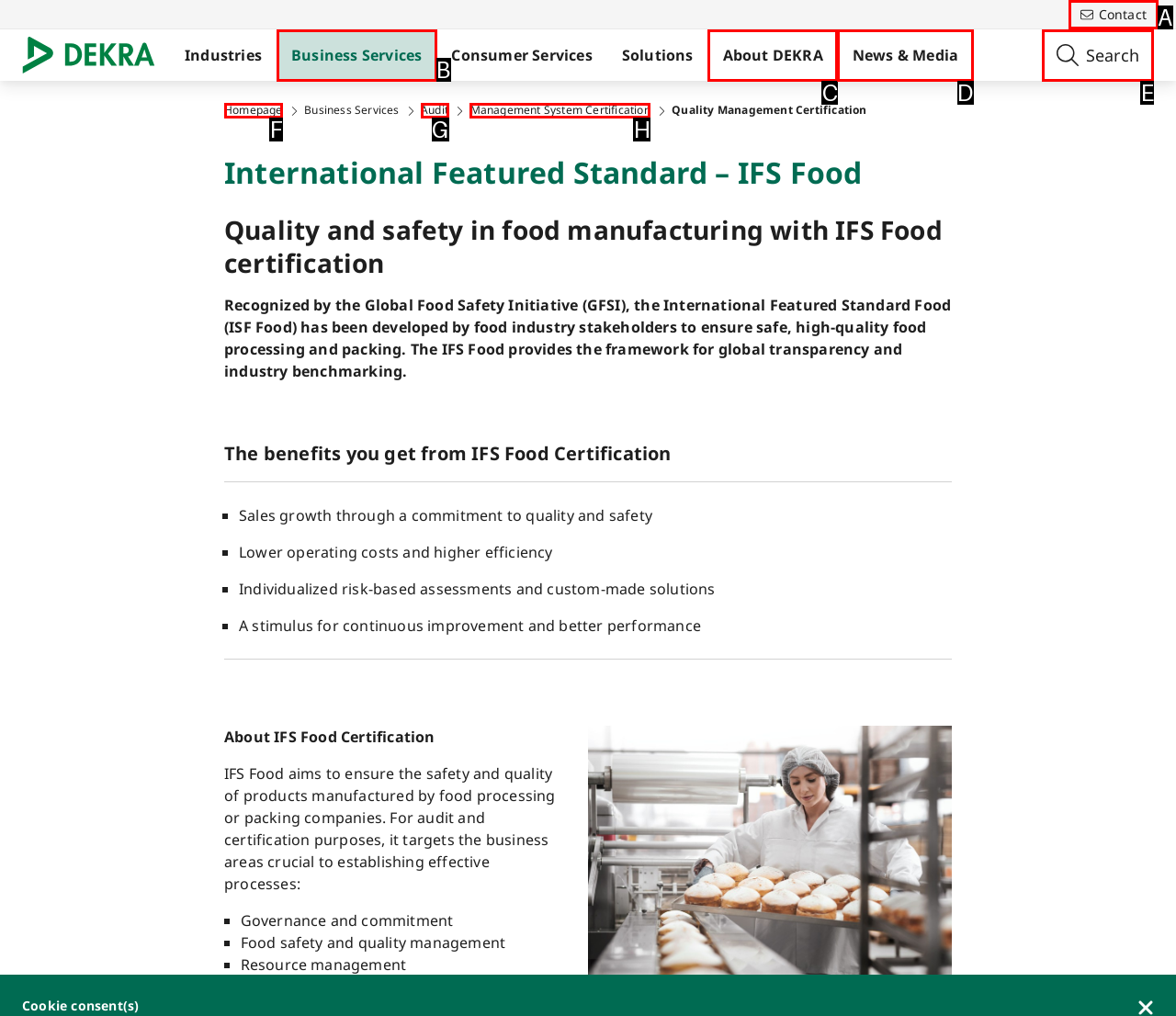Please identify the correct UI element to click for the task: Search Respond with the letter of the appropriate option.

E